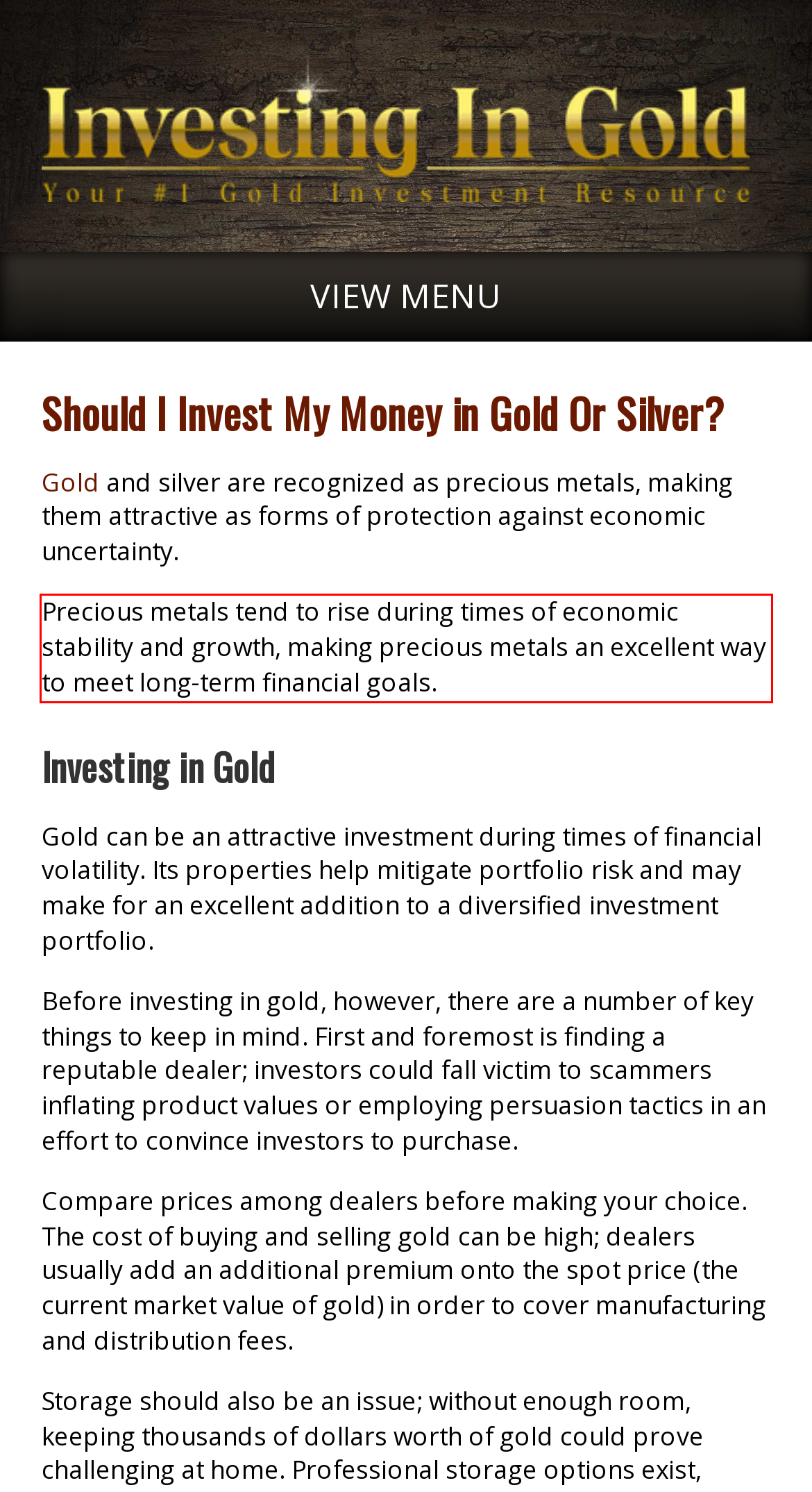Using the provided webpage screenshot, recognize the text content in the area marked by the red bounding box.

Precious metals tend to rise during times of economic stability and growth, making precious metals an excellent way to meet long-term financial goals.